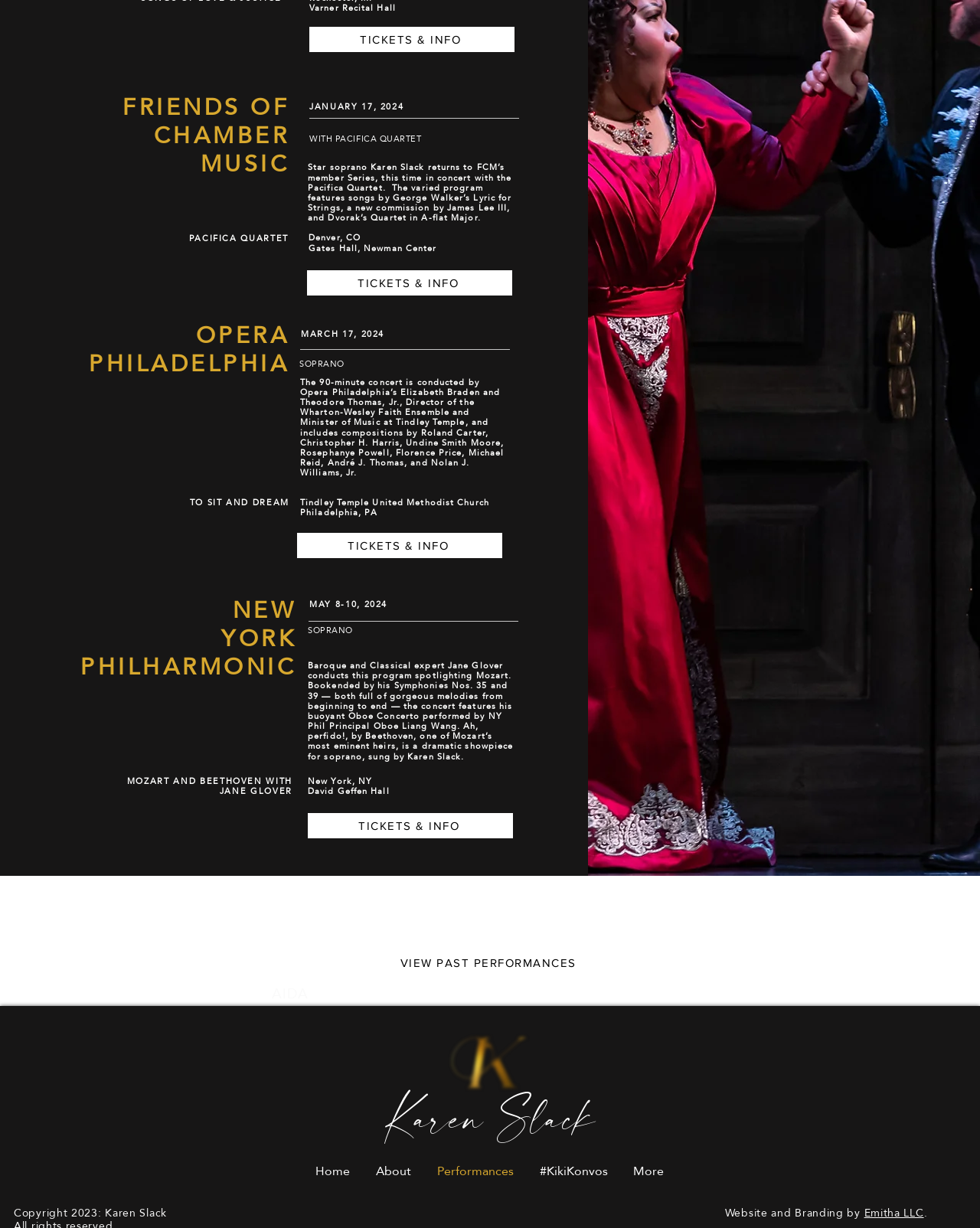Find the bounding box coordinates of the area to click in order to follow the instruction: "Learn more about Karen Slack".

[0.338, 0.88, 0.661, 0.94]